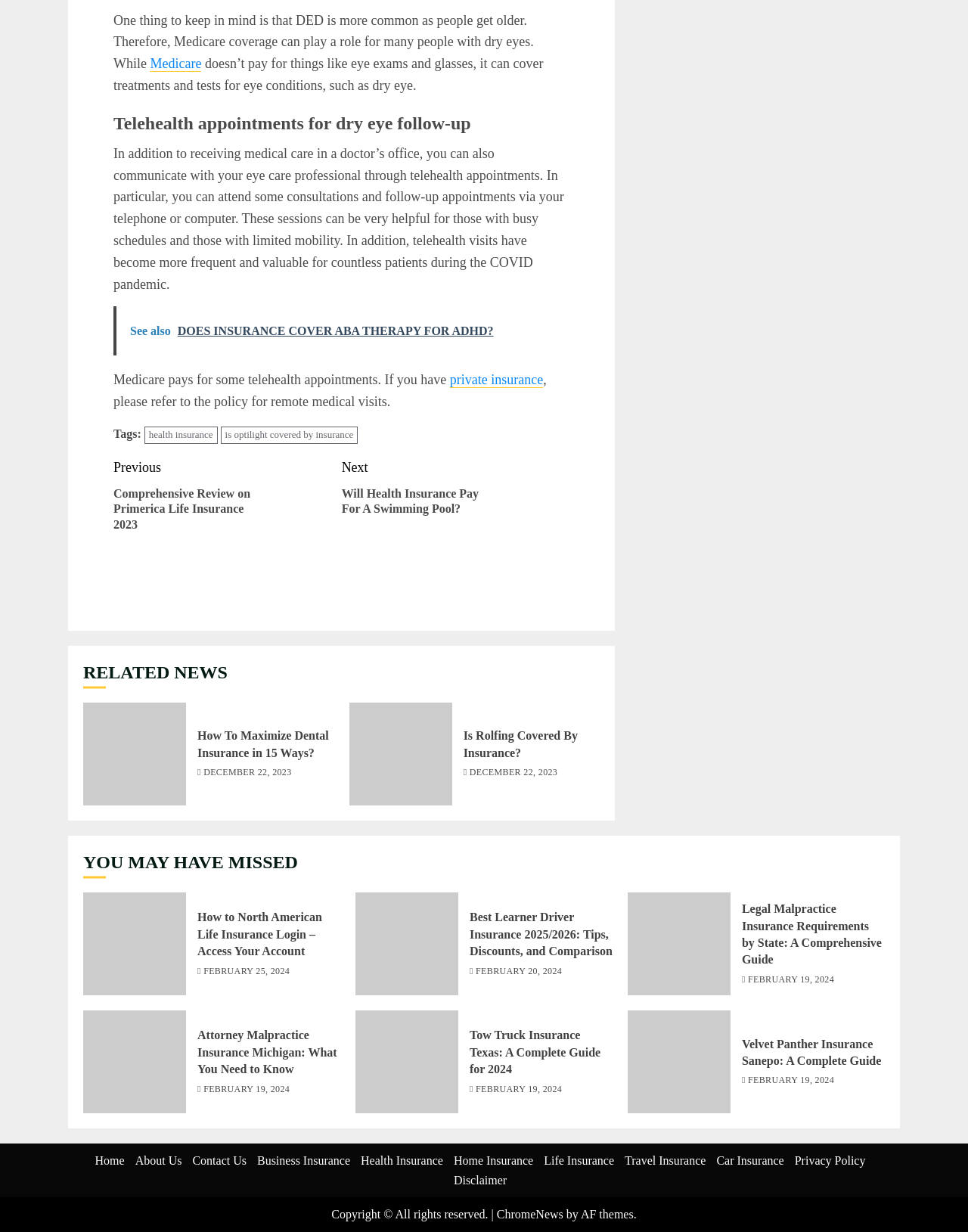Identify the bounding box coordinates of the part that should be clicked to carry out this instruction: "Email the Data Protection Officer".

None